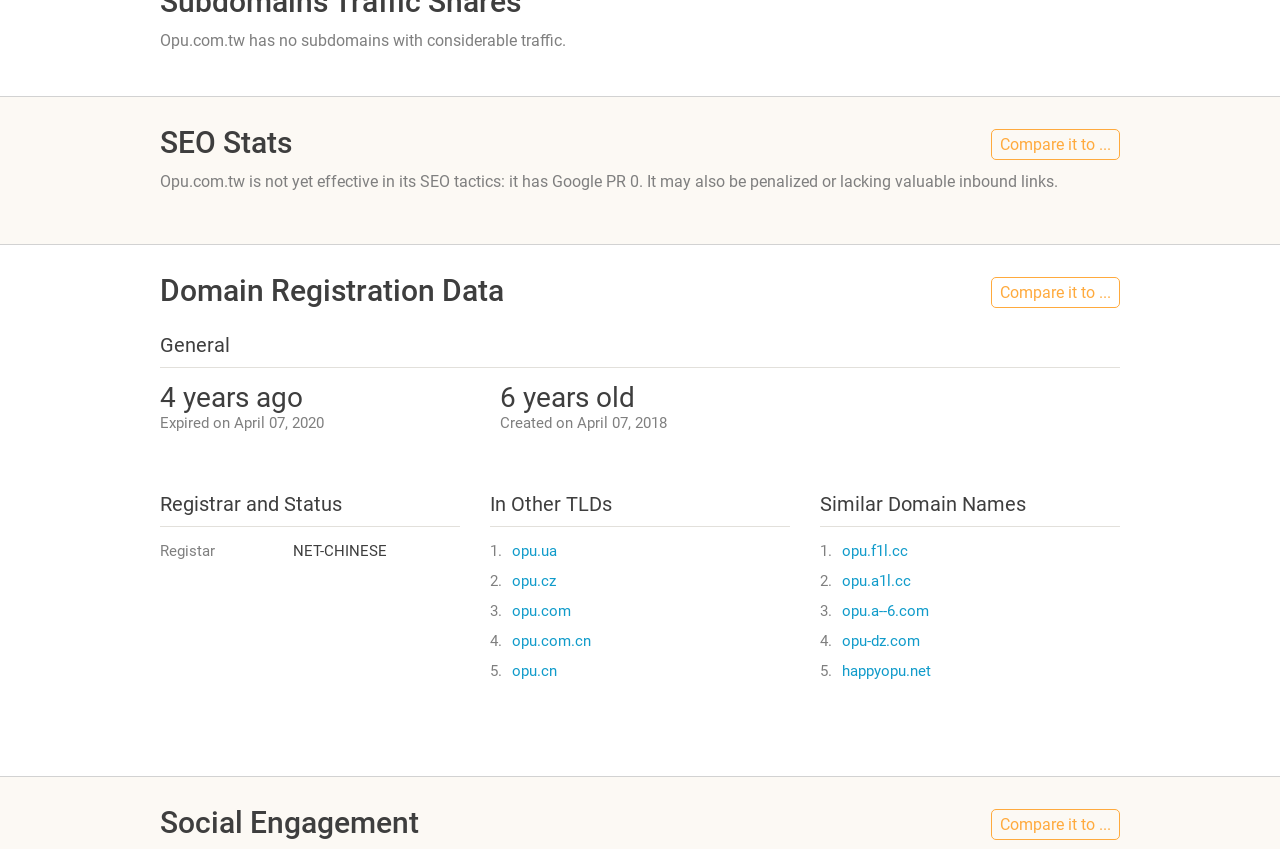What is the status of Opu.com.tw's subdomains?
Please give a detailed and thorough answer to the question, covering all relevant points.

According to the webpage, Opu.com.tw has no subdomains with considerable traffic, which indicates that its subdomains do not have significant online presence.